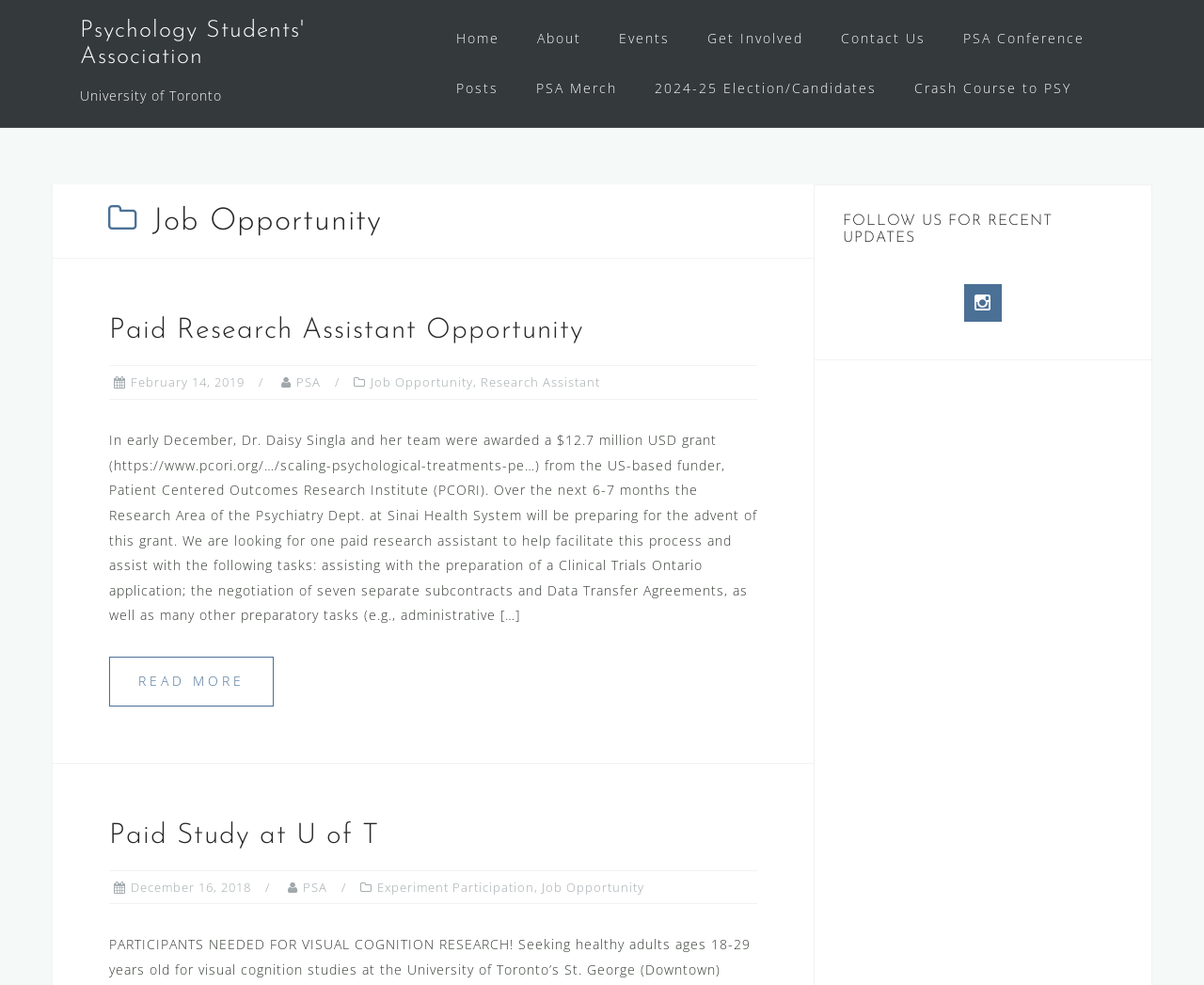Construct a comprehensive description capturing every detail on the webpage.

The webpage is about the Psychology Students' Association at the University of Toronto, with a focus on job opportunities. At the top left, there is a link to skip to the content. Below that, there is a link to the Psychology Students' Association, followed by the text "University of Toronto". 

On the top right, there is a navigation menu with links to "Home", "About", "Events", "Get Involved", "Contact Us", and "PSA Conference". Below the navigation menu, there is a section with links to "PSA Merch", "2024-25 Election/Candidates", and "Crash Course to PSY".

The main content of the page is divided into two sections. The first section has a heading "Job Opportunity" and contains a job posting for a paid research assistant opportunity. The job posting includes details about the job, such as the tasks involved and the grant awarded to Dr. Daisy Singla and her team. There is a "READ MORE" link at the bottom of the job posting.

The second section has a heading "Paid Study at U of T" and contains a job posting for a paid study opportunity. The job posting includes details about the study, such as the date and the organization involved.

At the bottom right of the page, there is a section with a heading "FOLLOW US FOR RECENT UPDATES" and a link to the Psychology Students' Association's Instagram page.